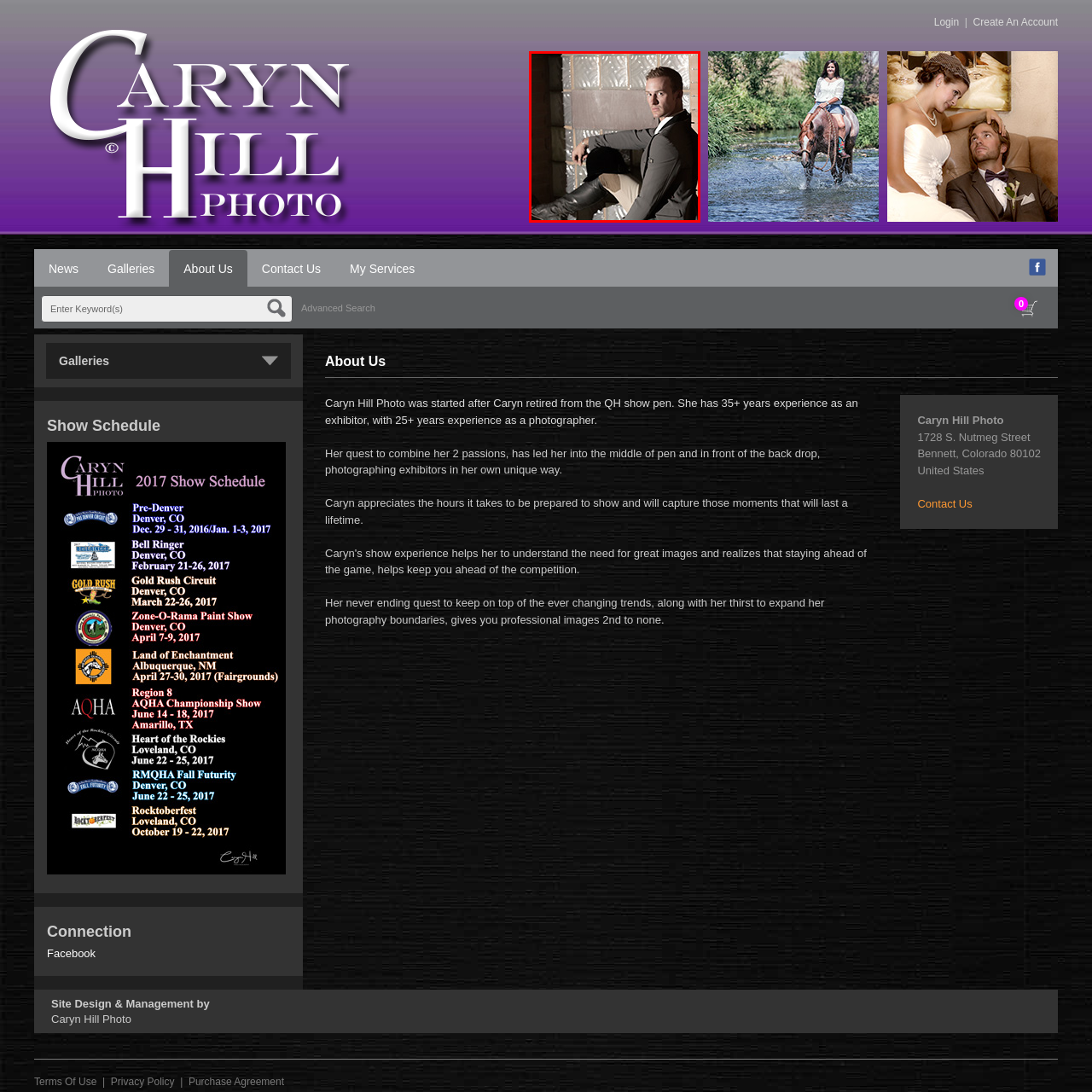Observe the image within the red outline and respond to the ensuing question with a detailed explanation based on the visual aspects of the image: 
What is the background of the image?

The modern backdrop of the image features a combination of textured brick and glass panels, which creates an elegant contrast with the subject's attire and adds to the overall sense of sophistication.